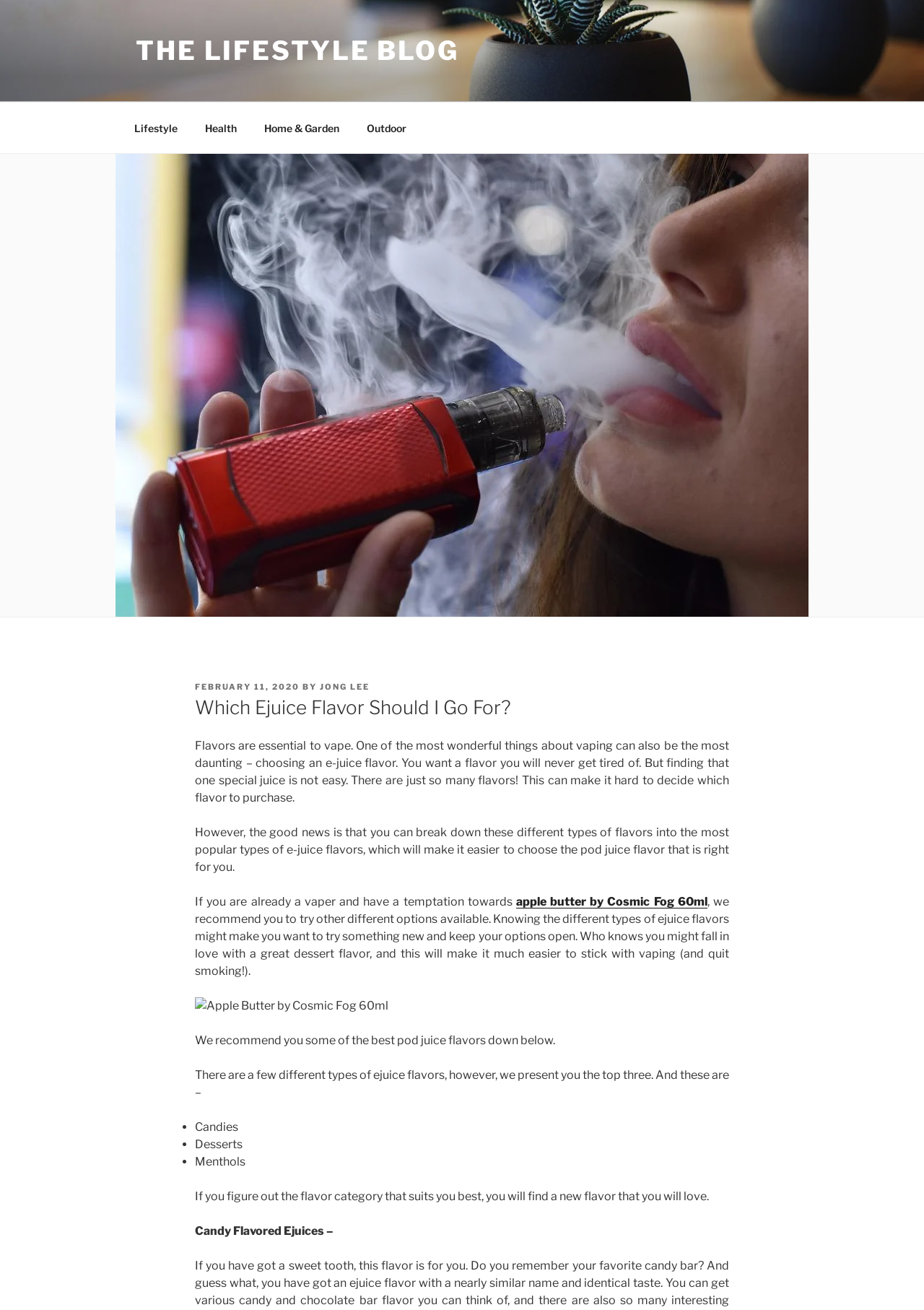Please extract the webpage's main title and generate its text content.

Which Ejuice Flavor Should I Go For?